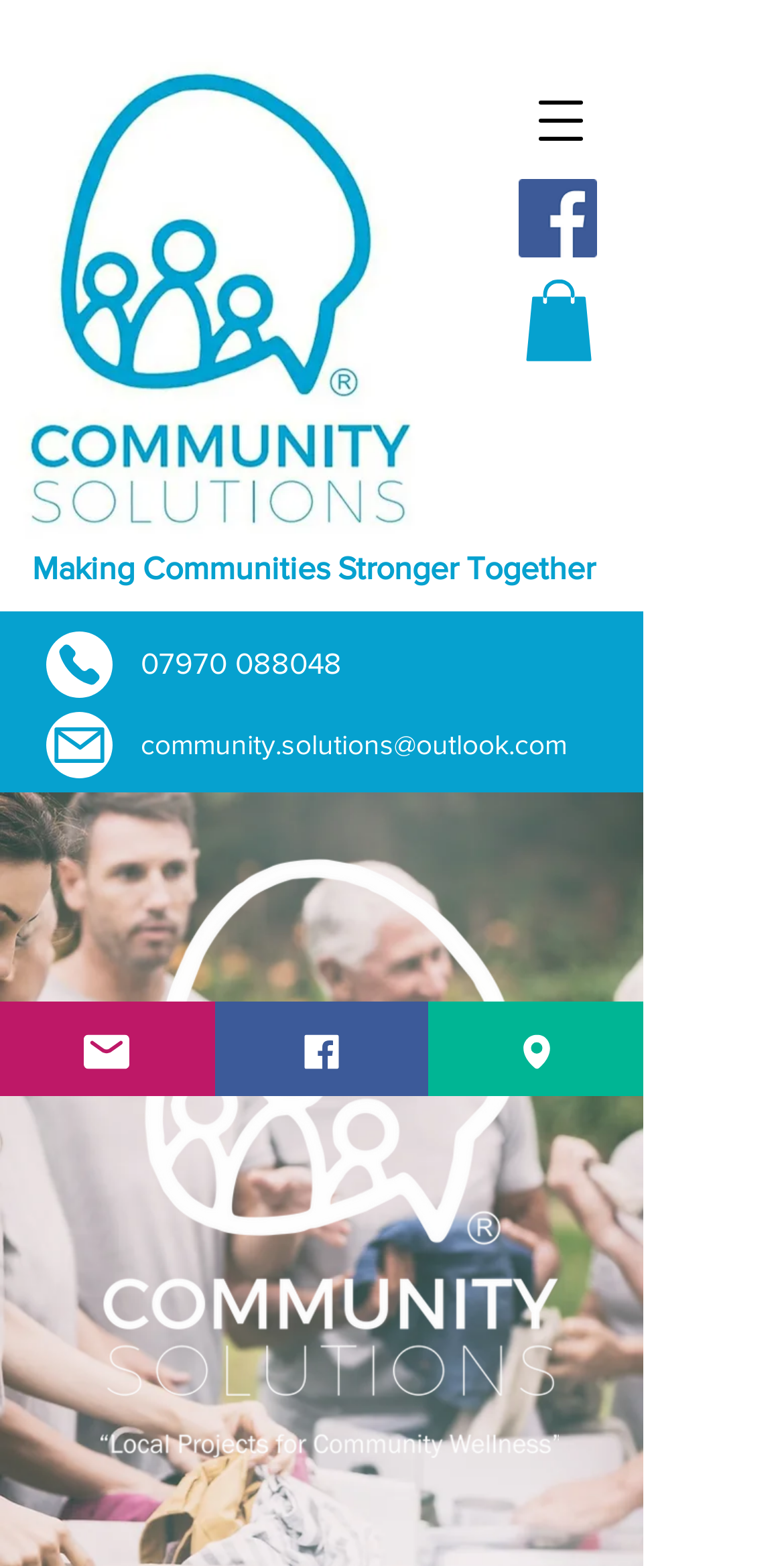Locate the bounding box coordinates of the element that should be clicked to fulfill the instruction: "Open the navigation menu".

[0.662, 0.05, 0.767, 0.103]